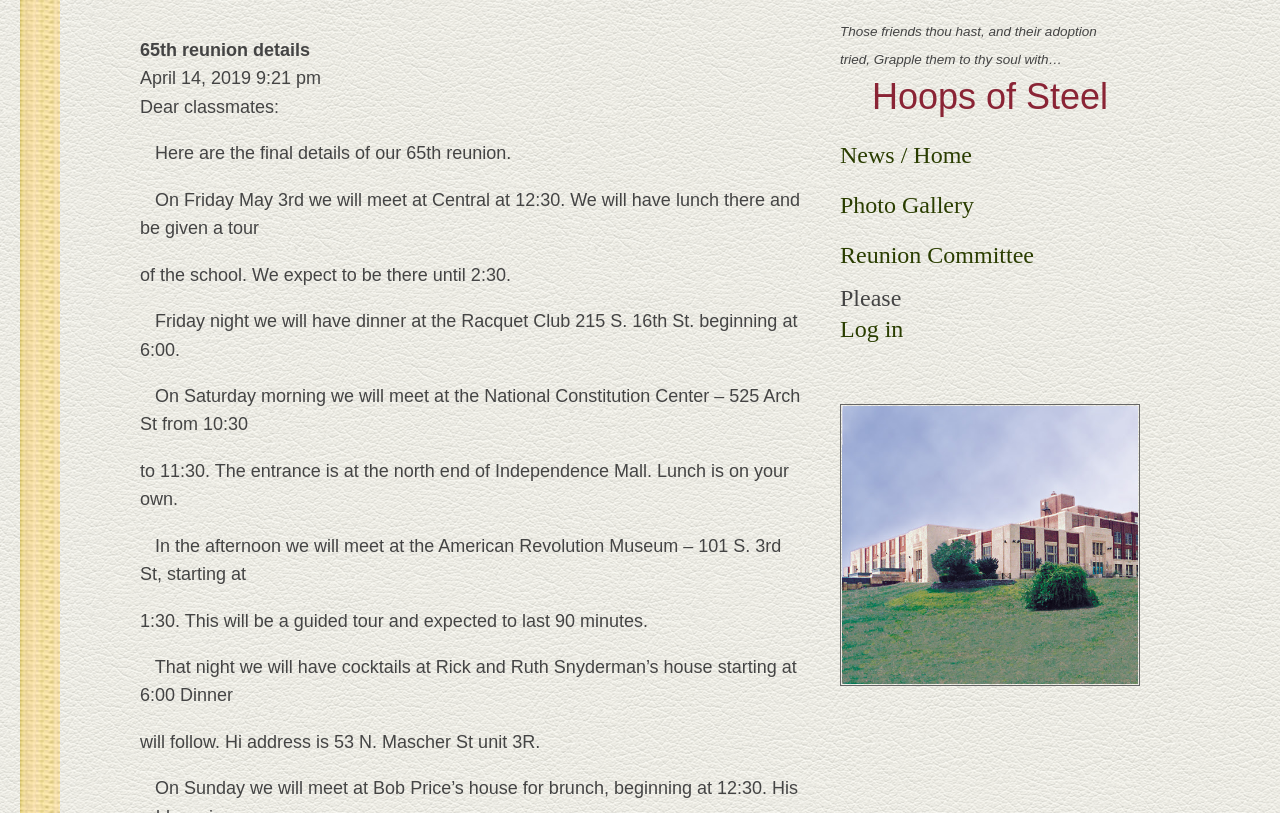Give a comprehensive overview of the webpage, including key elements.

The webpage appears to be a reunion event page for the 65th reunion of a high school class. At the top, there is a heading with a quote "Those friends thou hast, and their adoption tried, Grapple them to thy soul with…" followed by a larger heading "Hoops of Steel" which is also a link. Below this, there are three links: "News / Home", "Photo Gallery", and "Reunion Committee".

To the right of these links, there is a static text "Please" and a link to "Log in". Below this, there is a large image taking up most of the width of the page, captioned "Central High School's South Lawn".

On the left side of the page, there is a section with a heading "65th reunion details". Below this, there is a time stamp "April 14, 2019 9:21 pm". The main content of the page is a series of paragraphs detailing the schedule of events for the reunion. The text is organized into several blocks, each describing a specific event or activity, including a lunch and tour at Central High School, a dinner at the Racquet Club, and visits to the National Constitution Center and the American Revolution Museum. The text also includes details about the timing and location of each event.